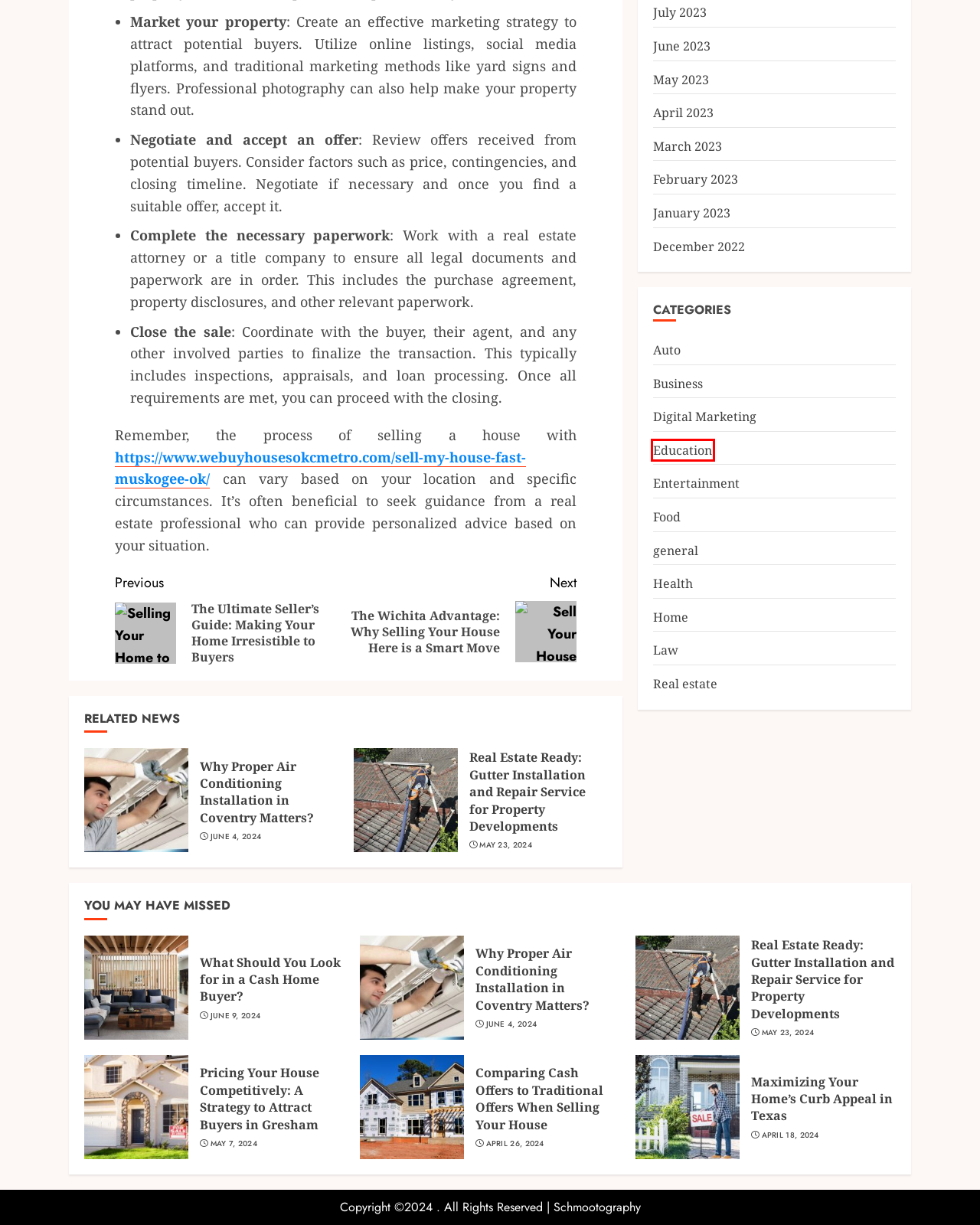Analyze the screenshot of a webpage with a red bounding box and select the webpage description that most accurately describes the new page resulting from clicking the element inside the red box. Here are the candidates:
A. The Ultimate Seller’s Guide: Making Your Home Irresistible to Buyers – Schmootography
B. December 2022 – Schmootography
C. June 2023 – Schmootography
D. Education – Schmootography
E. July 2023 – Schmootography
F. Digital Marketing – Schmootography
G. Entertainment – Schmootography
H. The Wichita Advantage: Why Selling Your House Here is a Smart Move – Schmootography

D